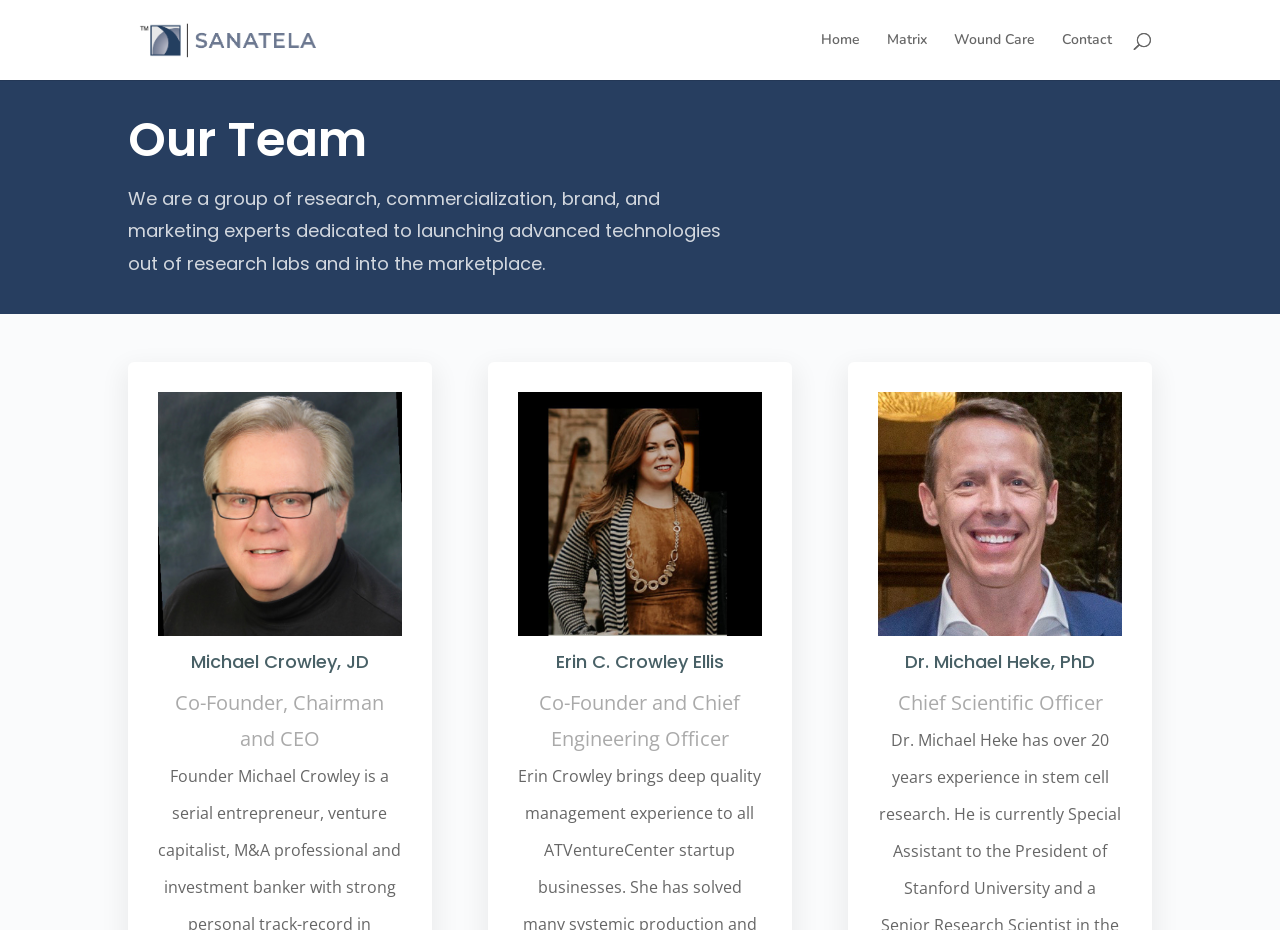Locate the bounding box of the UI element based on this description: "Wound Care". Provide four float numbers between 0 and 1 as [left, top, right, bottom].

[0.745, 0.035, 0.809, 0.086]